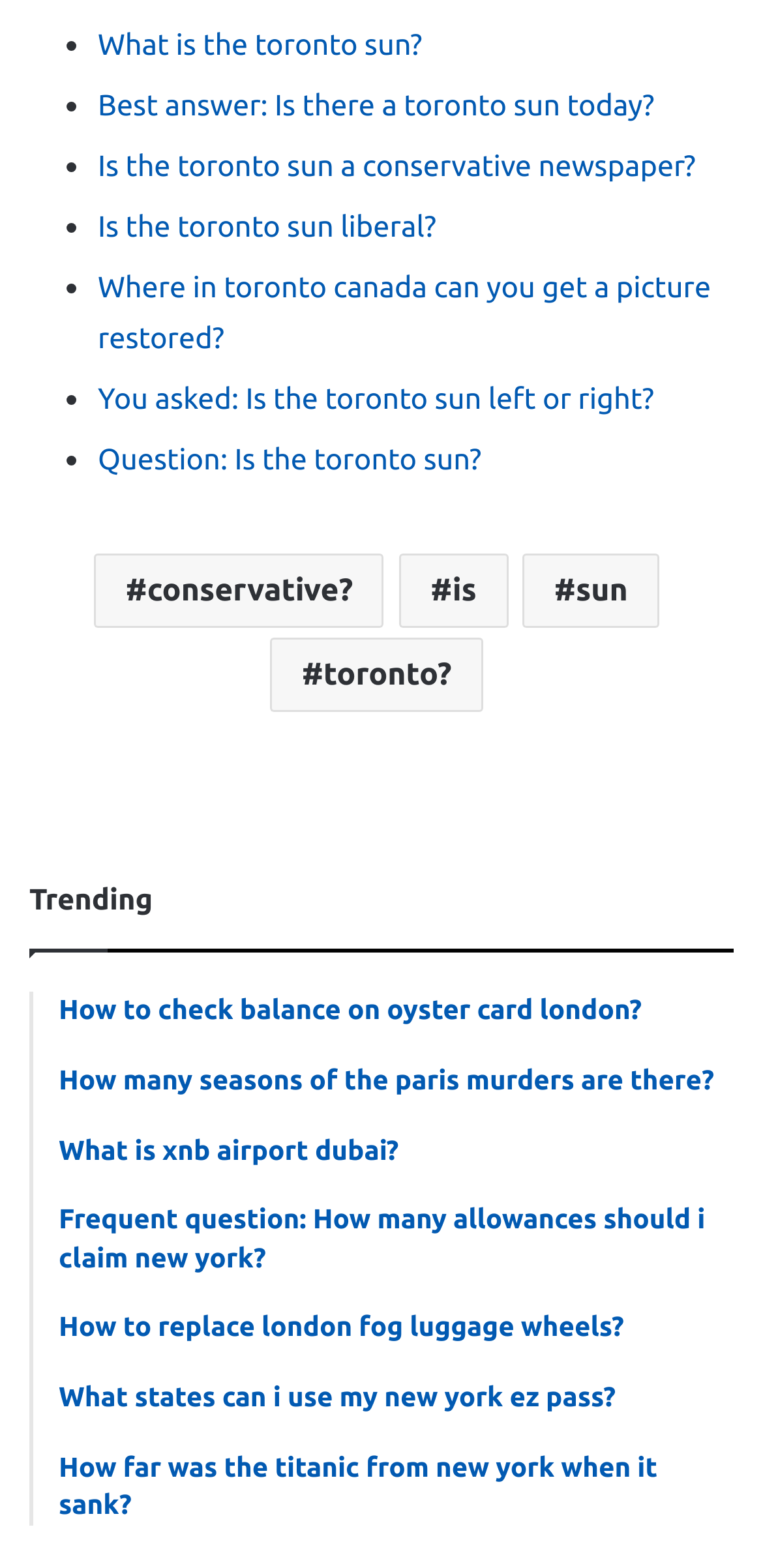Determine the bounding box coordinates for the HTML element mentioned in the following description: "toronto?". The coordinates should be a list of four floats ranging from 0 to 1, represented as [left, top, right, bottom].

[0.354, 0.385, 0.633, 0.433]